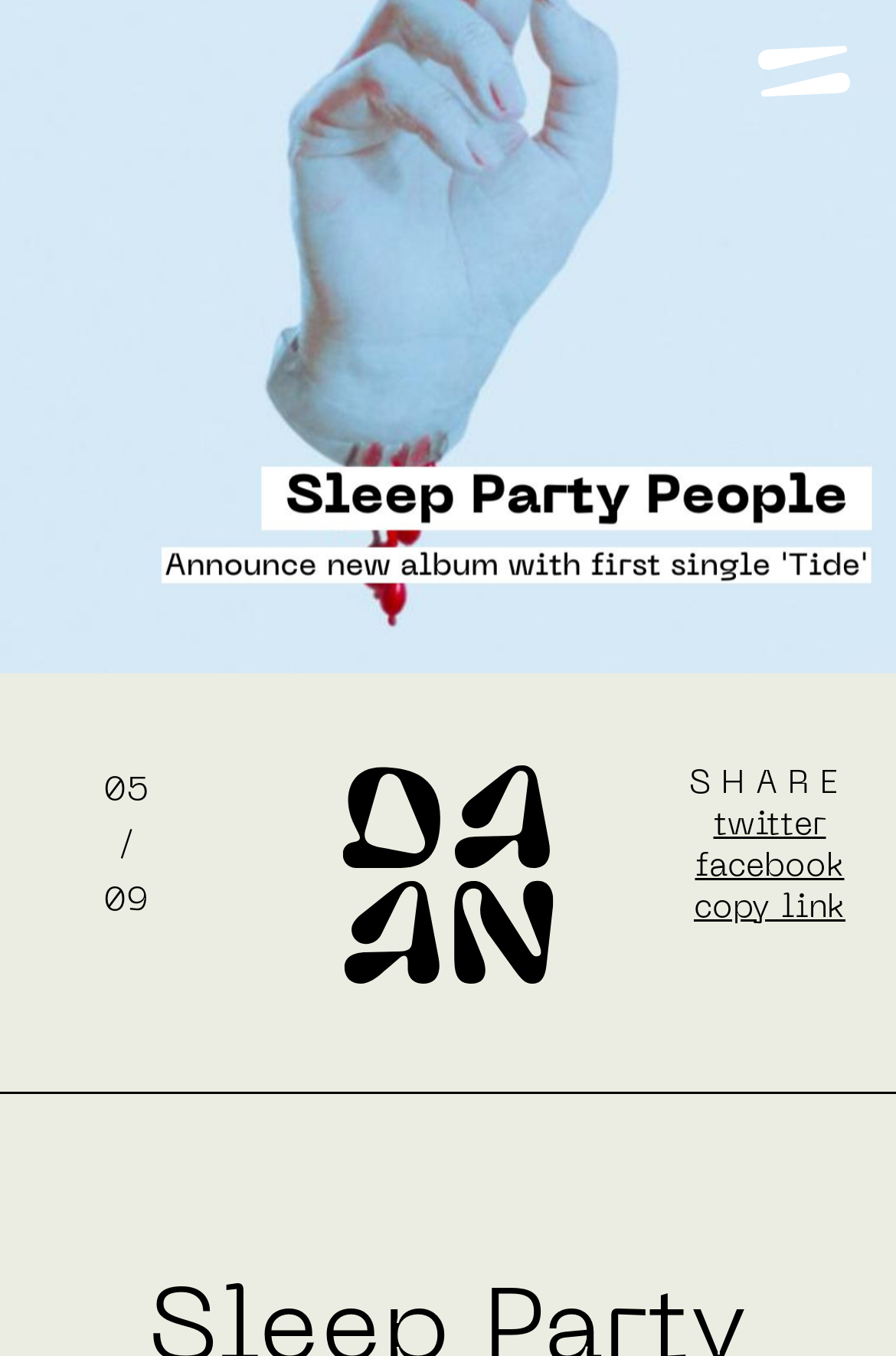Give a one-word or short phrase answer to this question: 
What is the purpose of the 'copy link' button?

To copy a link